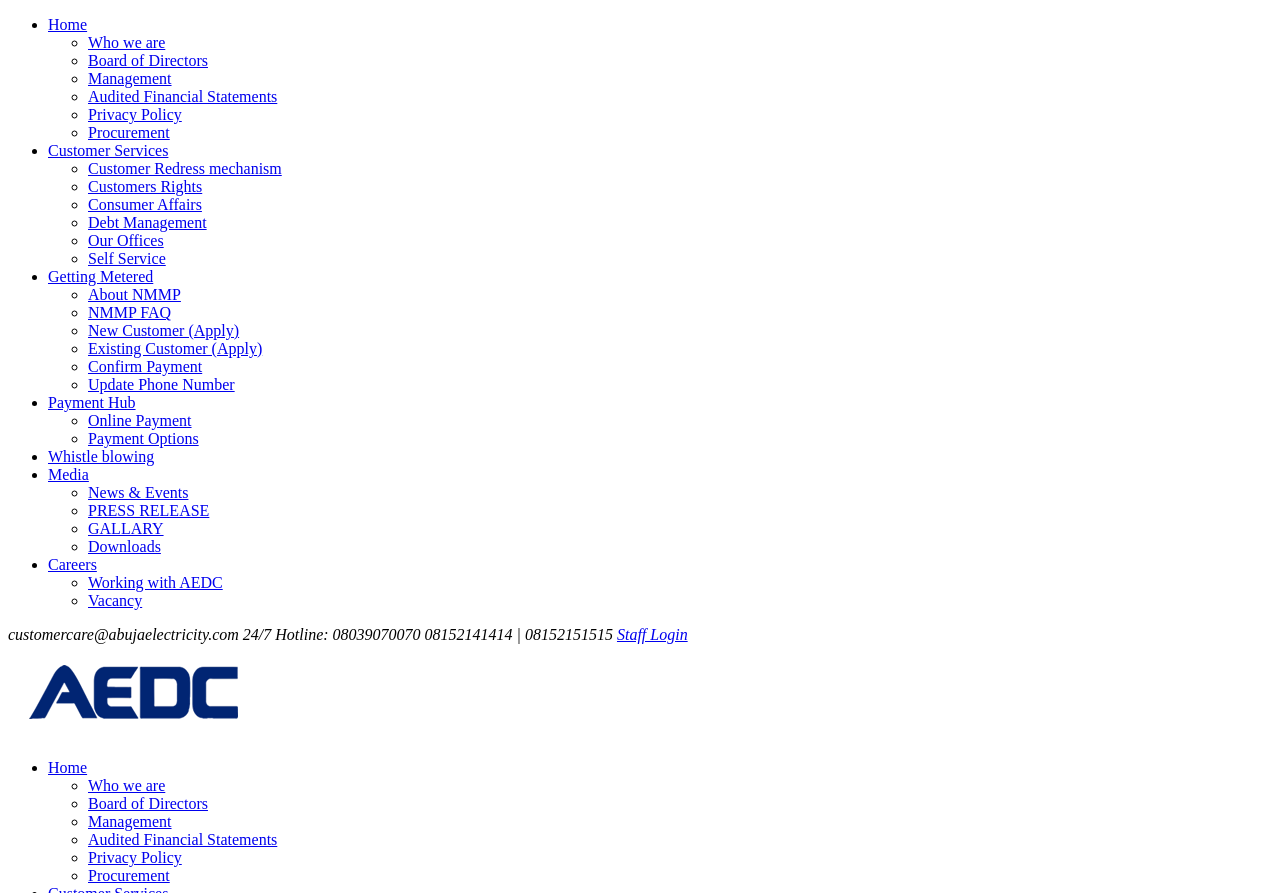Find the bounding box coordinates of the element's region that should be clicked in order to follow the given instruction: "View Who we are". The coordinates should consist of four float numbers between 0 and 1, i.e., [left, top, right, bottom].

[0.069, 0.038, 0.129, 0.057]